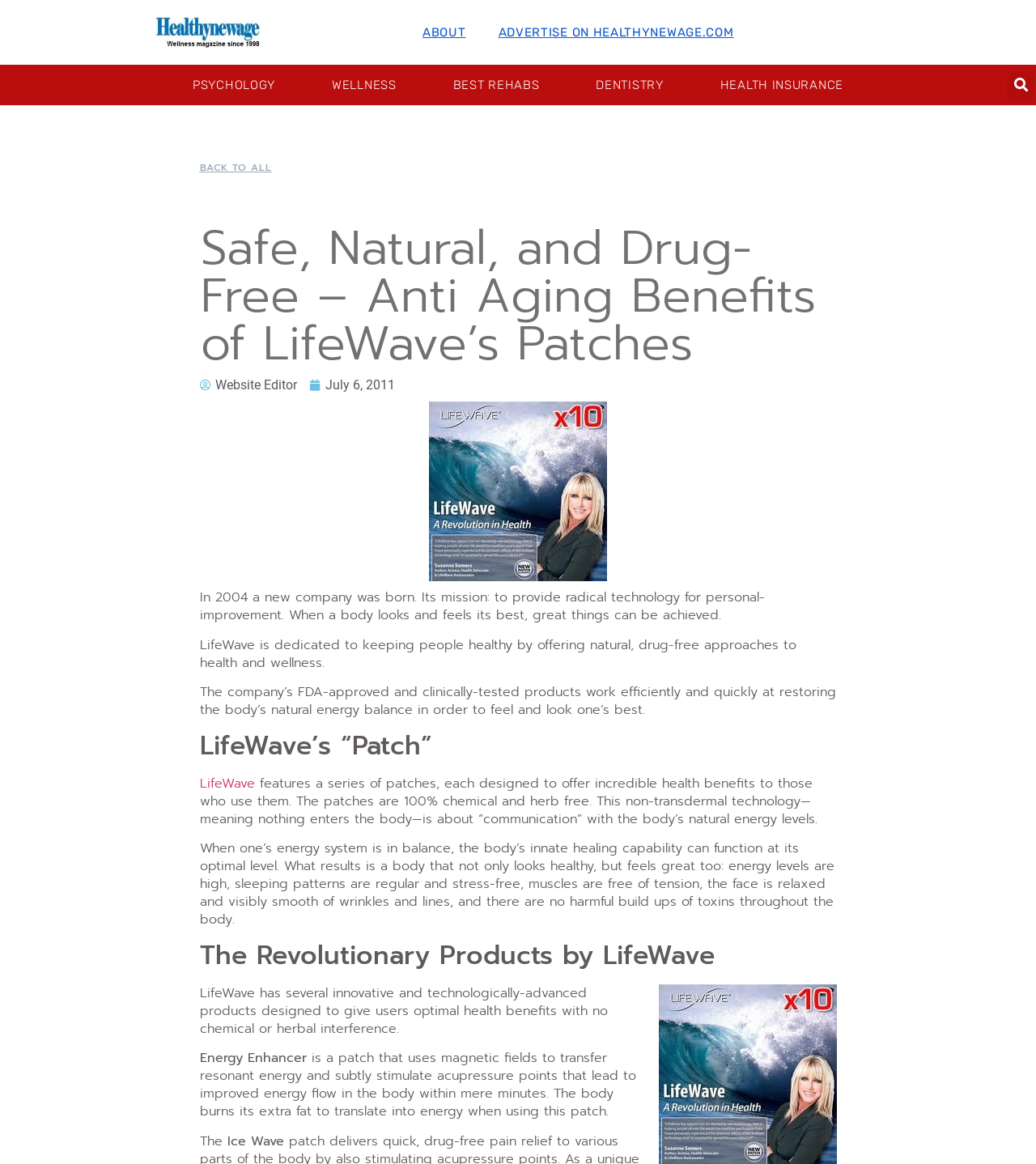Please indicate the bounding box coordinates for the clickable area to complete the following task: "Search for something". The coordinates should be specified as four float numbers between 0 and 1, i.e., [left, top, right, bottom].

[0.951, 0.061, 0.999, 0.085]